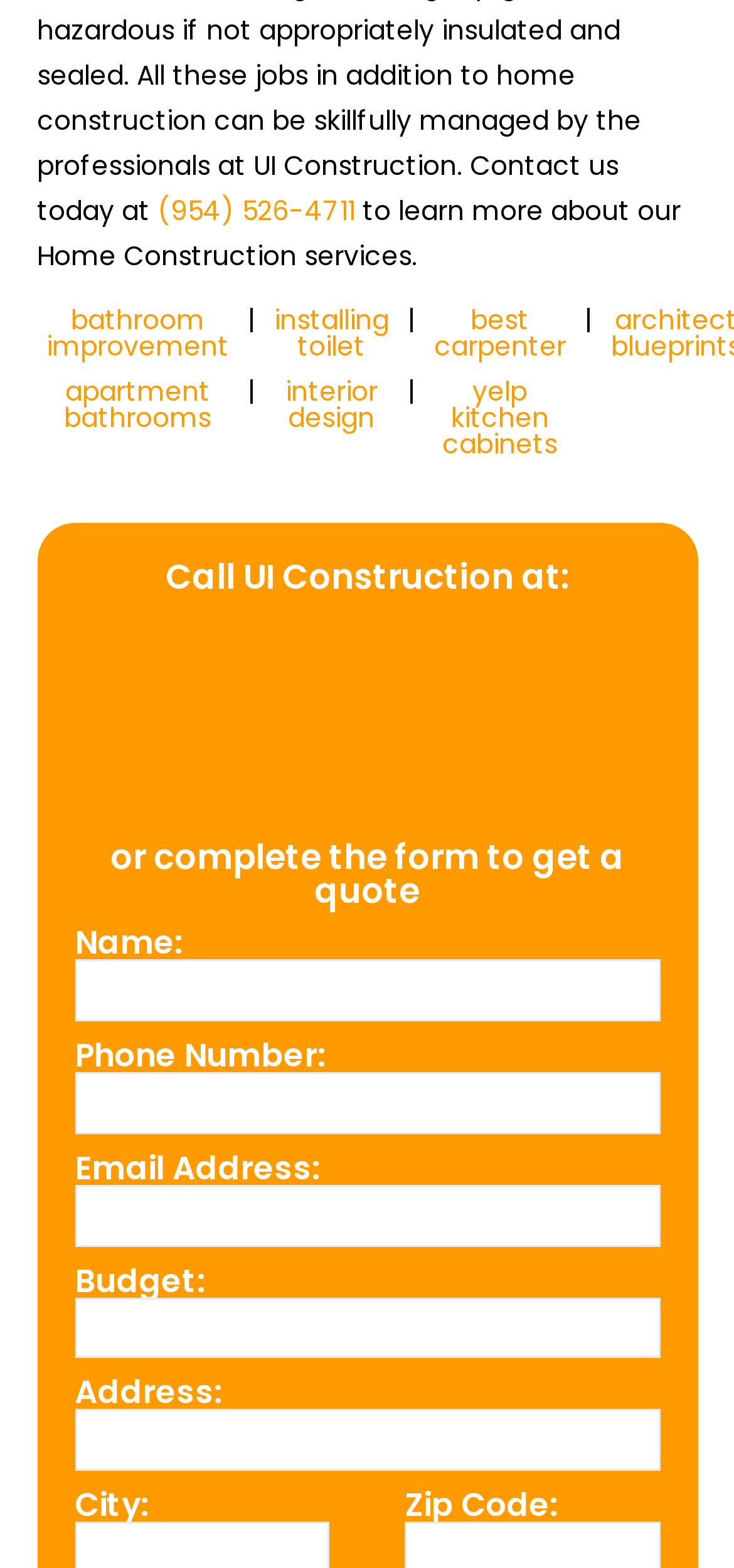Please find the bounding box coordinates in the format (top-left x, top-left y, bottom-right x, bottom-right y) for the given element description. Ensure the coordinates are floating point numbers between 0 and 1. Description: (954) 526-4711

[0.214, 0.122, 0.483, 0.146]